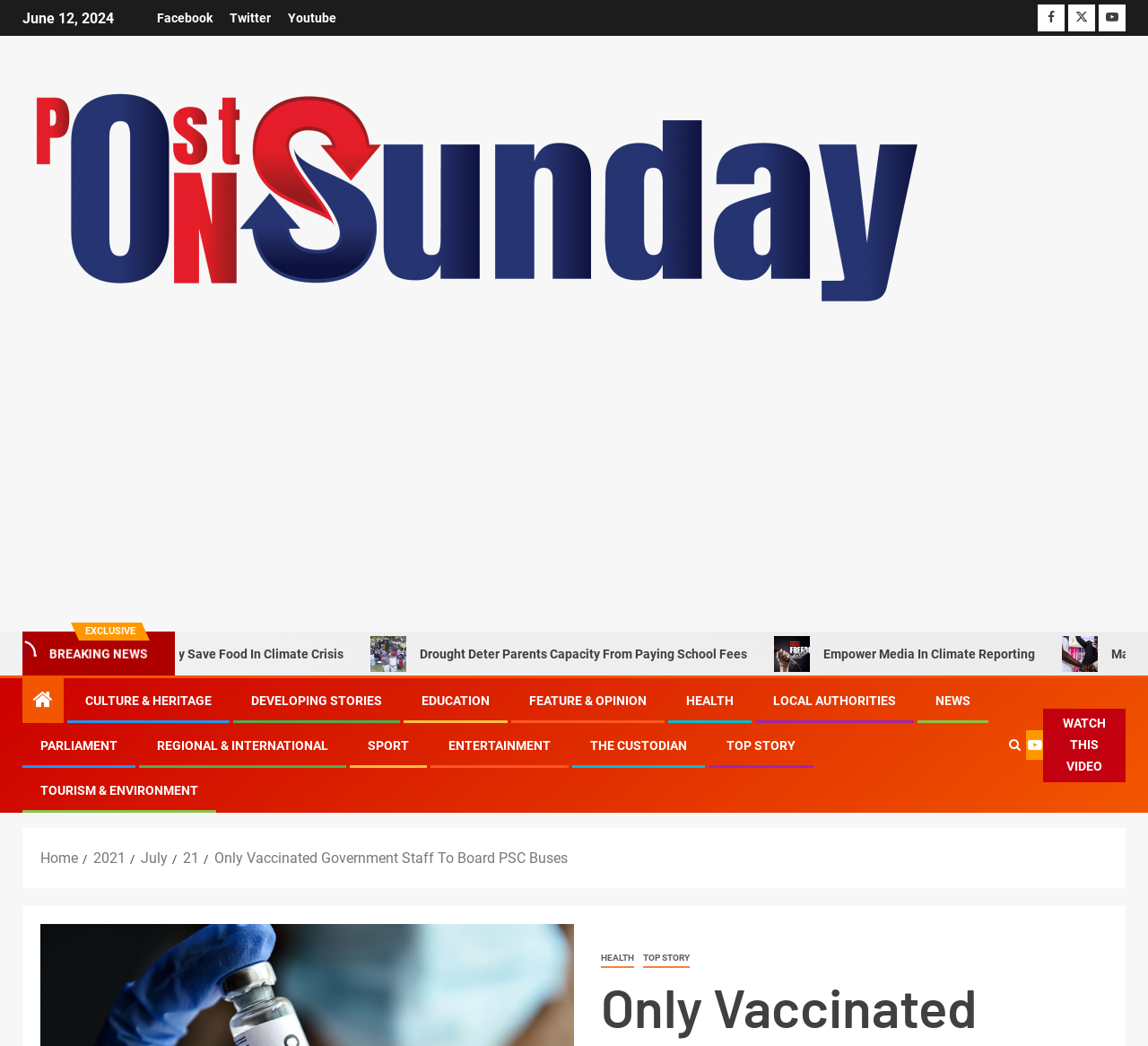Kindly determine the bounding box coordinates for the clickable area to achieve the given instruction: "Read the breaking news".

[0.039, 0.618, 0.133, 0.633]